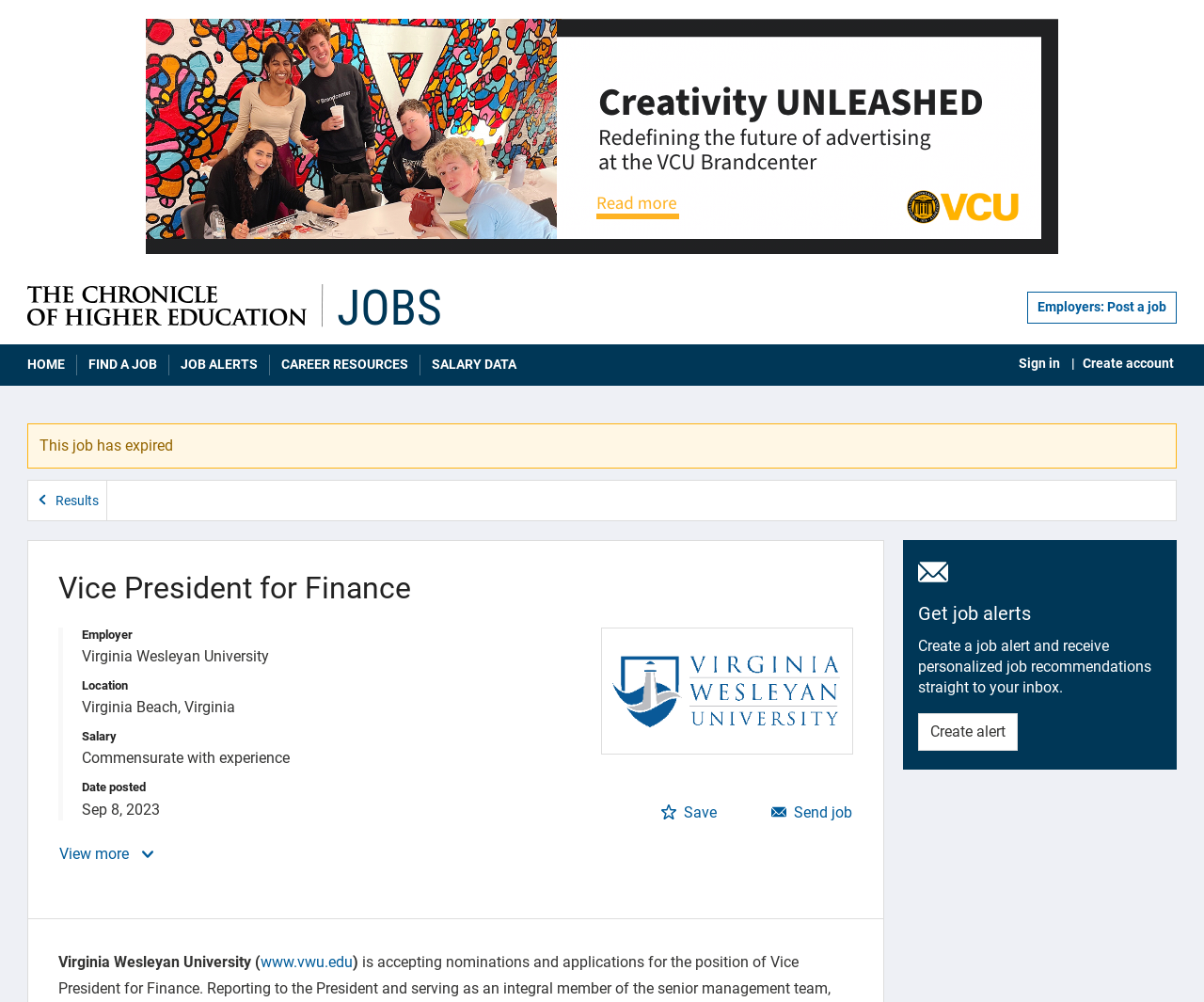Based on what you see in the screenshot, provide a thorough answer to this question: What is the date the job was posted?

I found the date the job was posted by looking at the description list detail element with the text 'Sep 8, 2023' which is located under the 'Date posted' term, indicating that it is the date the job was posted.